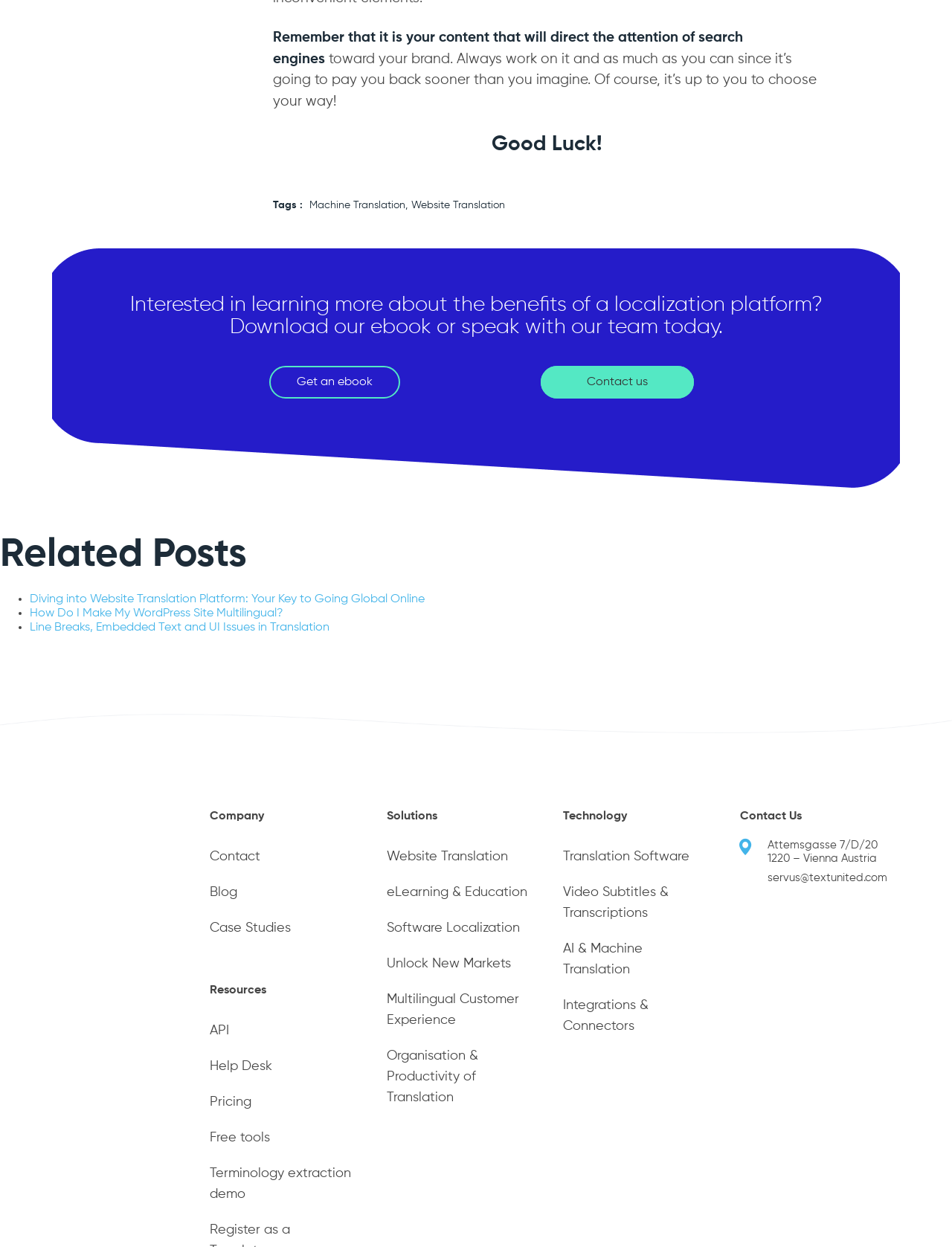How many links are there in the 'Related Posts' section?
Please provide a single word or phrase in response based on the screenshot.

3